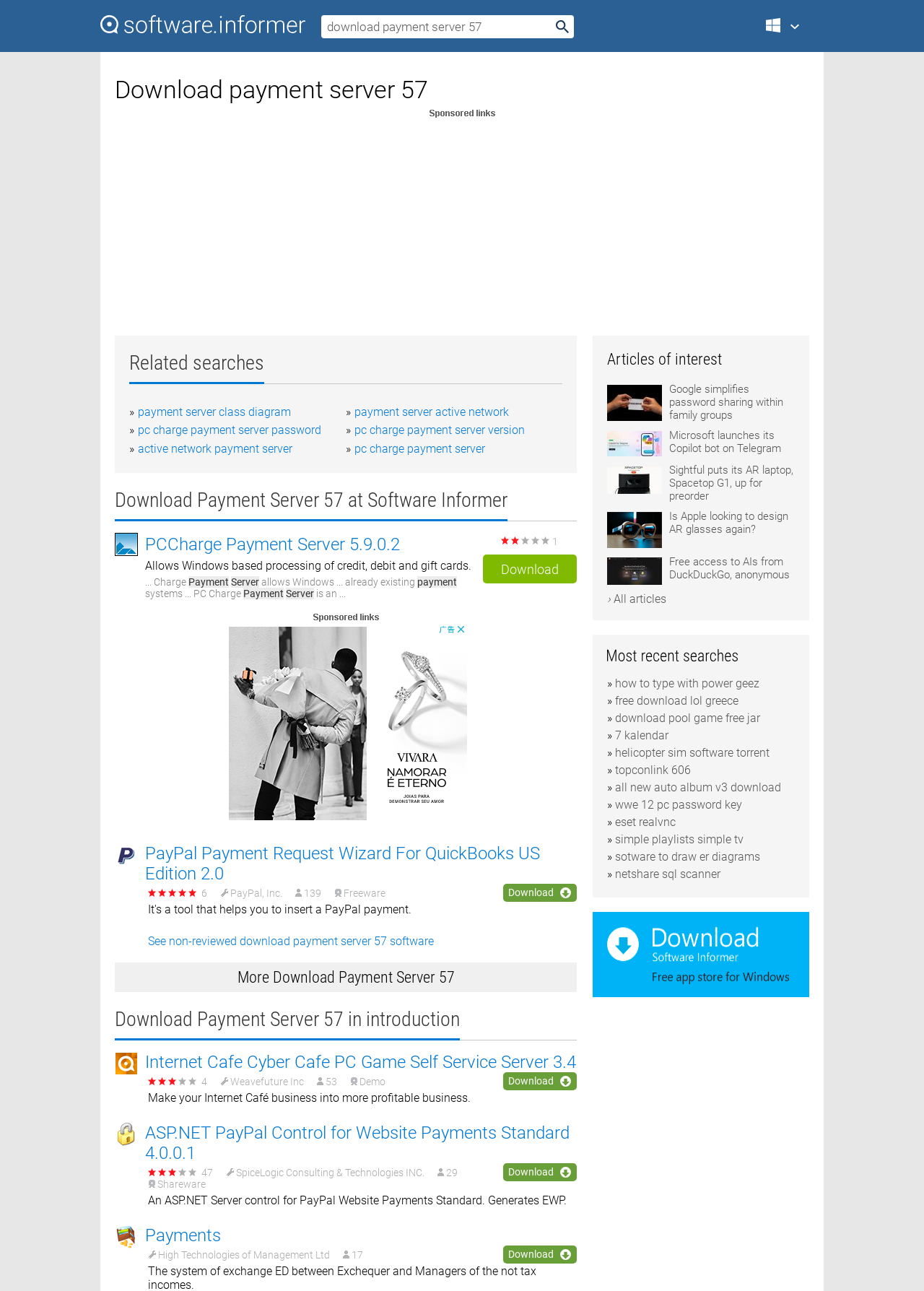How many votes does the PCCharge Payment Server software have?
Please provide a comprehensive and detailed answer to the question.

This answer can be obtained by looking at the rating section of the PCCharge Payment Server software on the webpage, which shows '1 votes'.